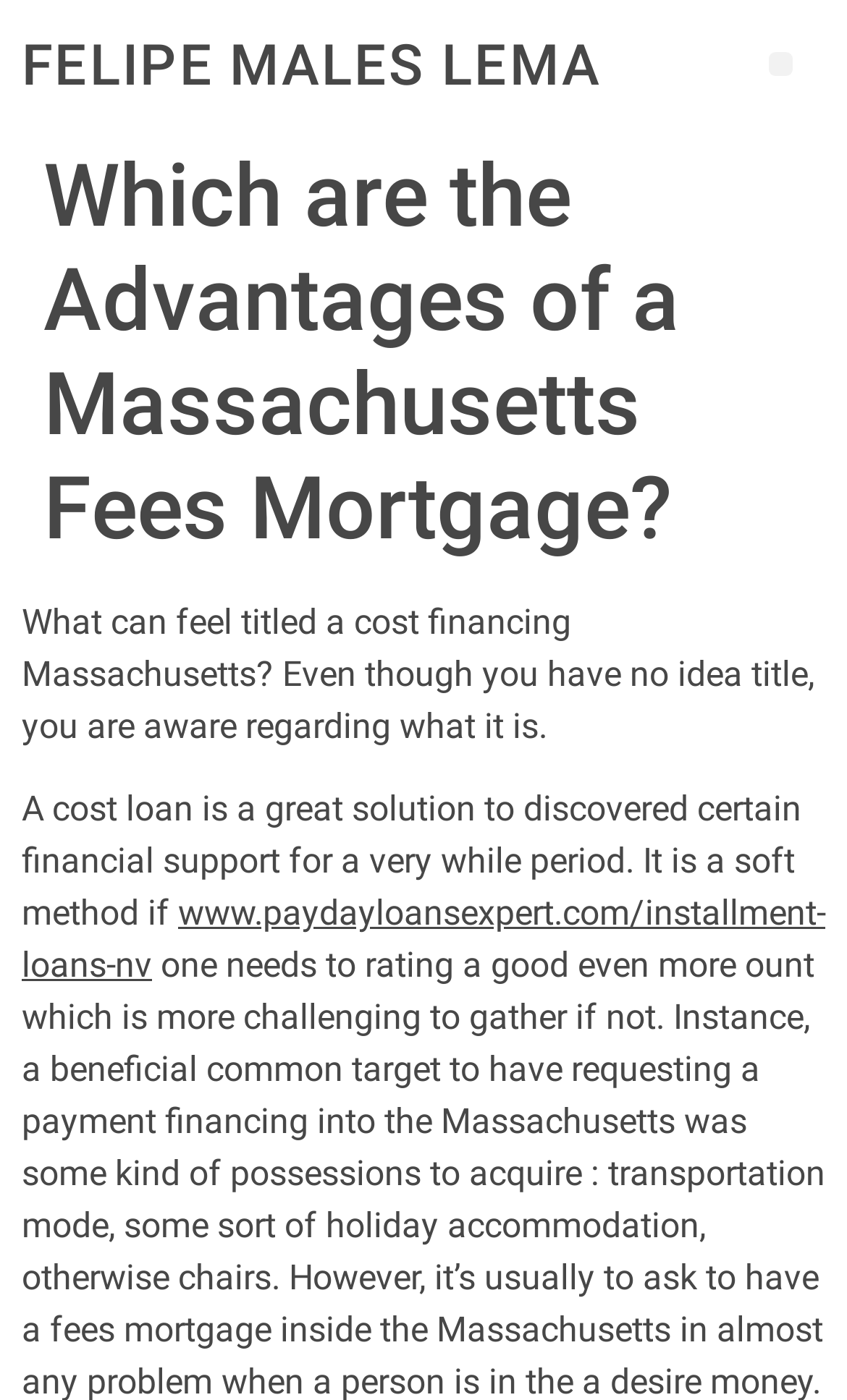Use the information in the screenshot to answer the question comprehensively: What is the topic of the article?

The webpage is discussing the advantages of a Massachusetts Fees Mortgage, and it provides information about what a cost loan is and its benefits.